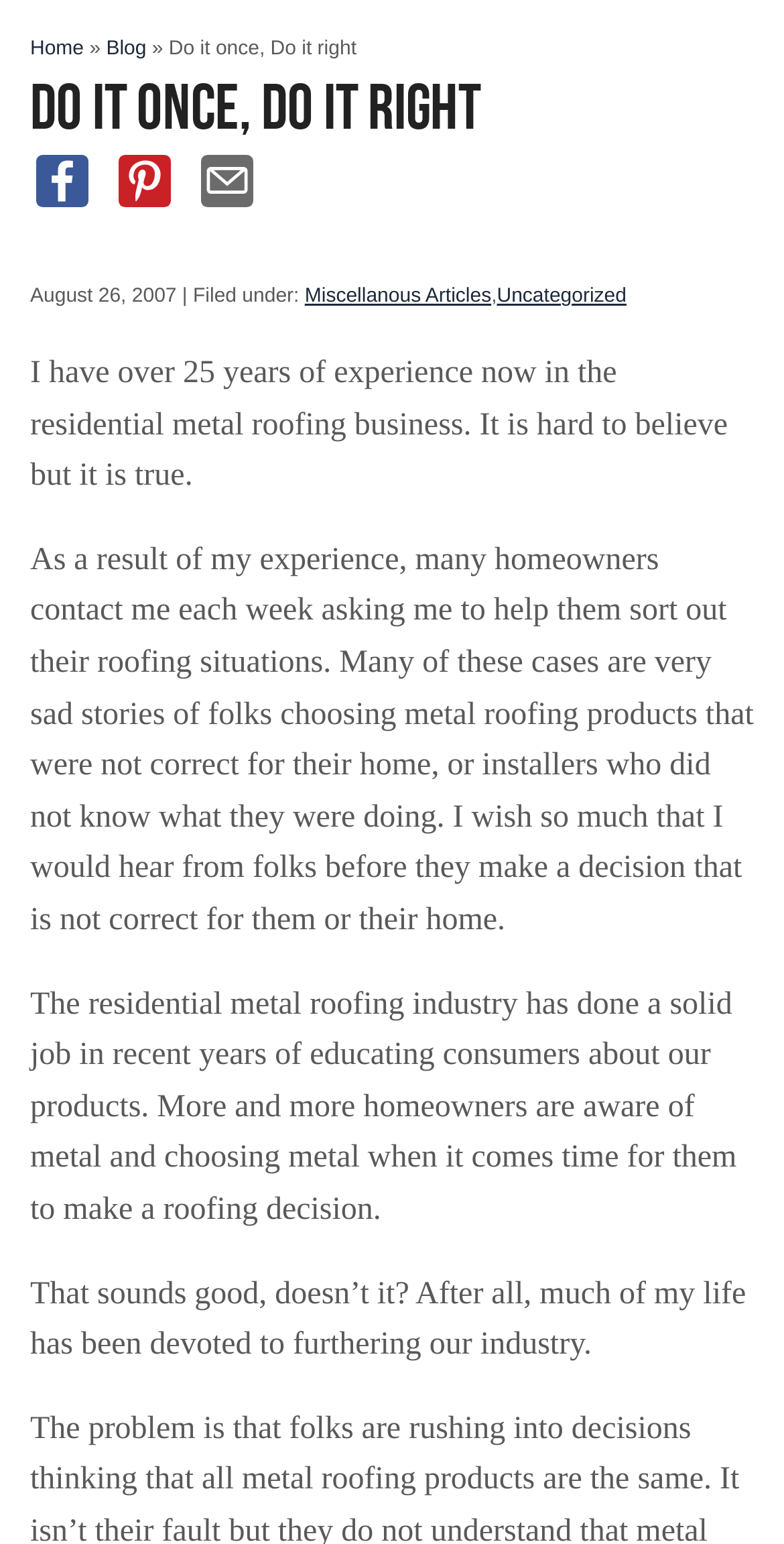Using the description "Miscellanous Articles", predict the bounding box of the relevant HTML element.

[0.389, 0.185, 0.627, 0.199]